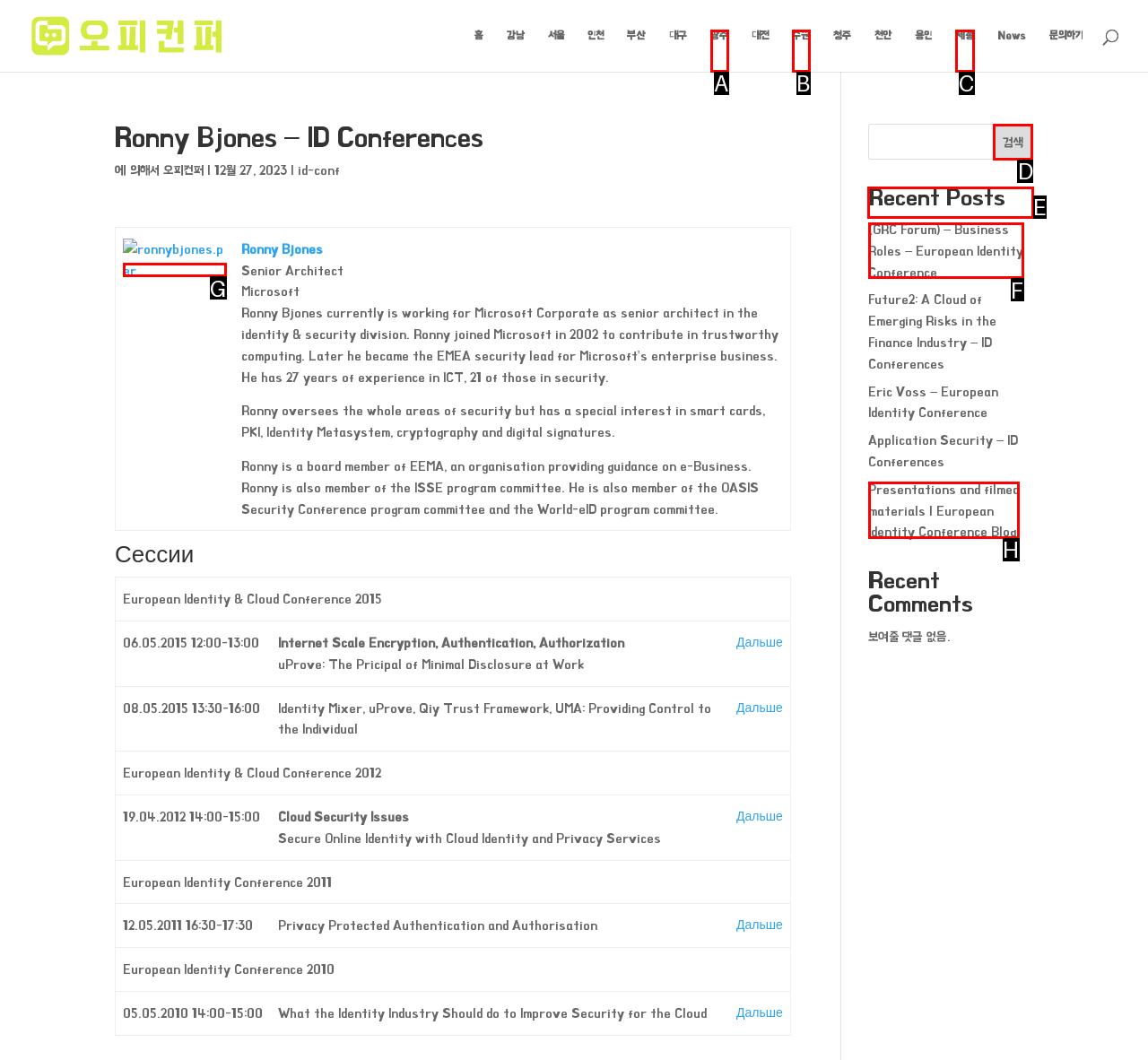Tell me the letter of the UI element I should click to accomplish the task: read the 'Recent Posts' based on the choices provided in the screenshot.

E